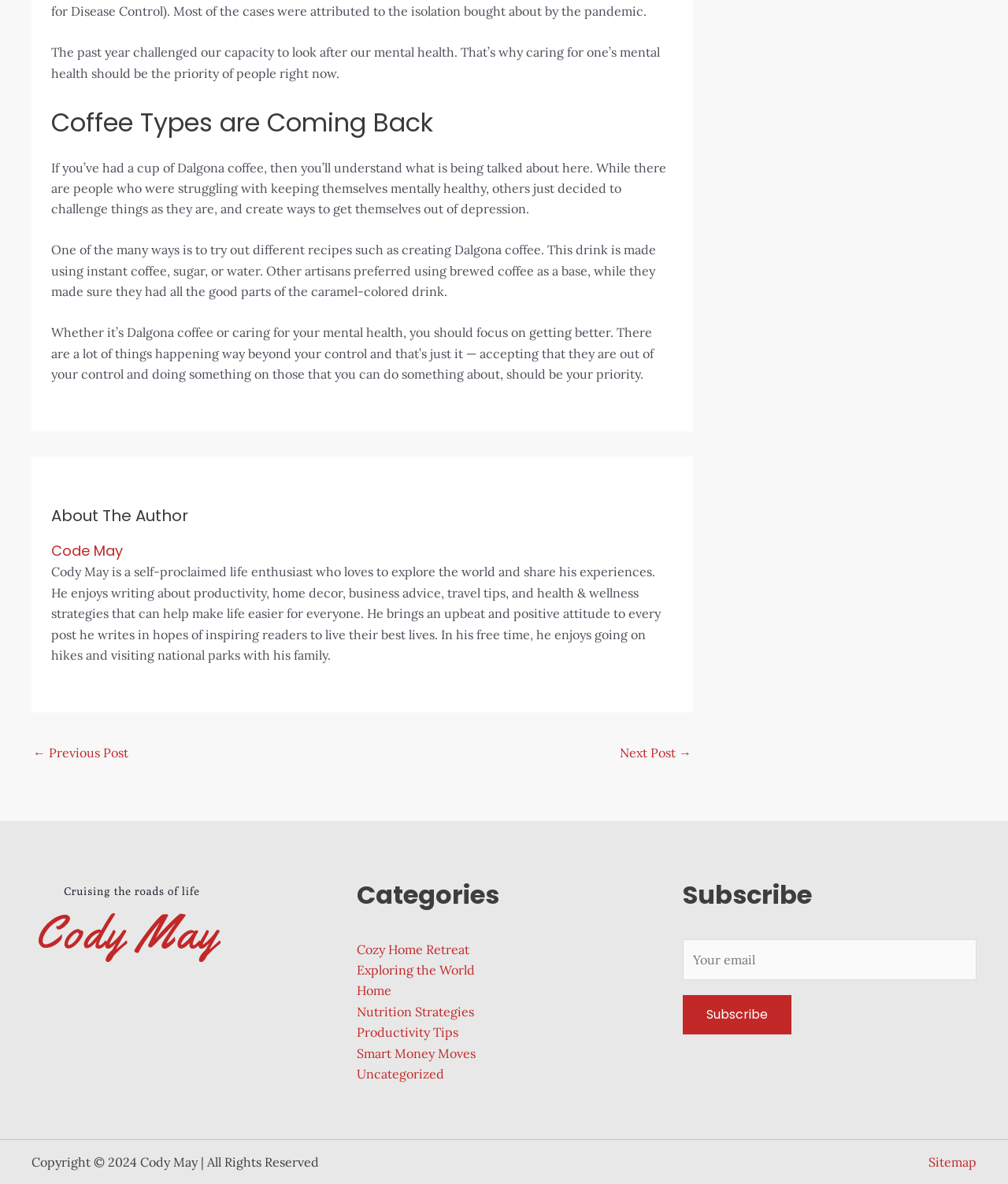Extract the bounding box coordinates of the UI element described by: "Nutrition Strategies". The coordinates should include four float numbers ranging from 0 to 1, e.g., [left, top, right, bottom].

[0.354, 0.848, 0.471, 0.861]